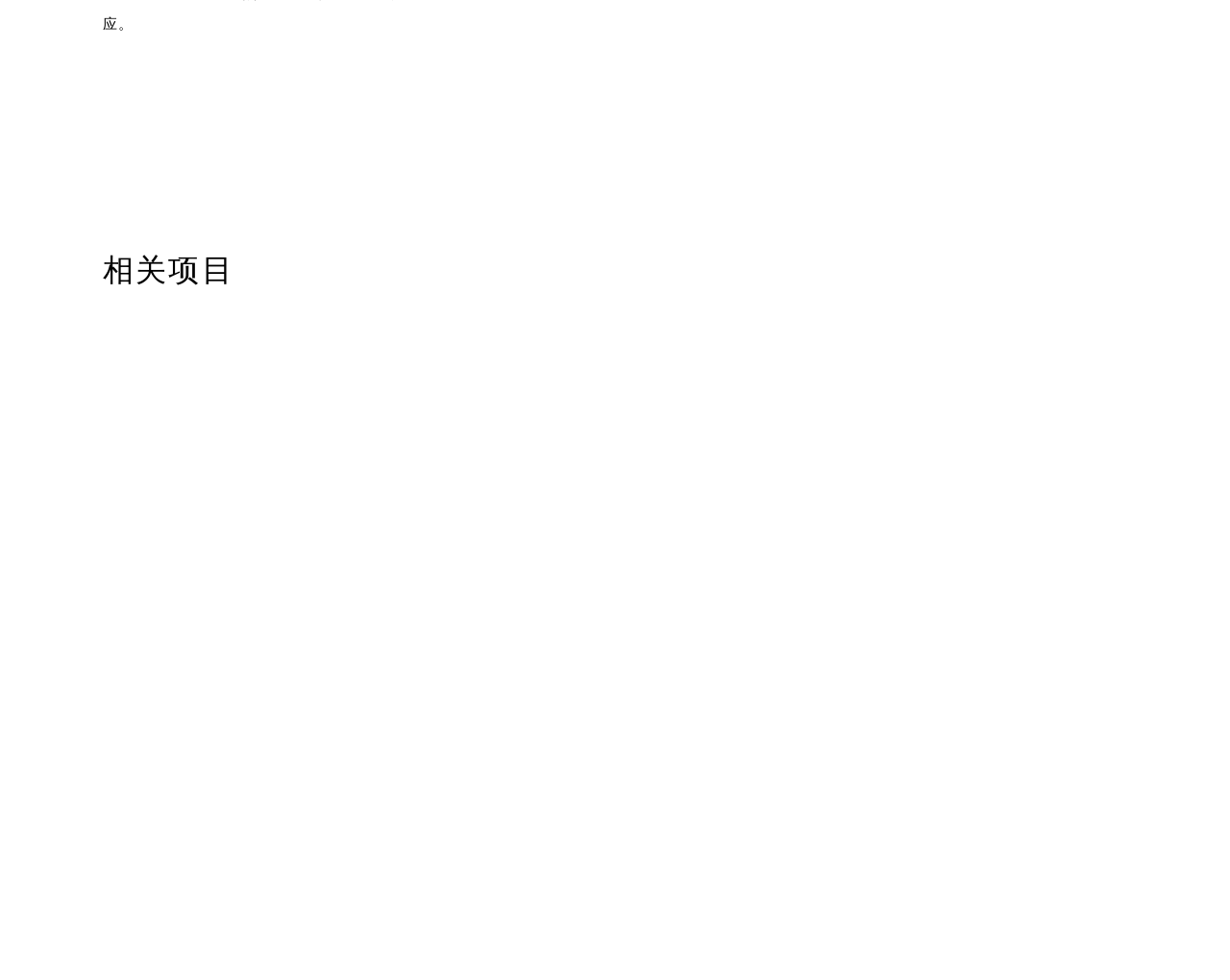Based on the element description "阿丽拉乌镇 Alila Wuzhen", predict the bounding box coordinates of the UI element.

[0.008, 0.441, 0.331, 0.716]